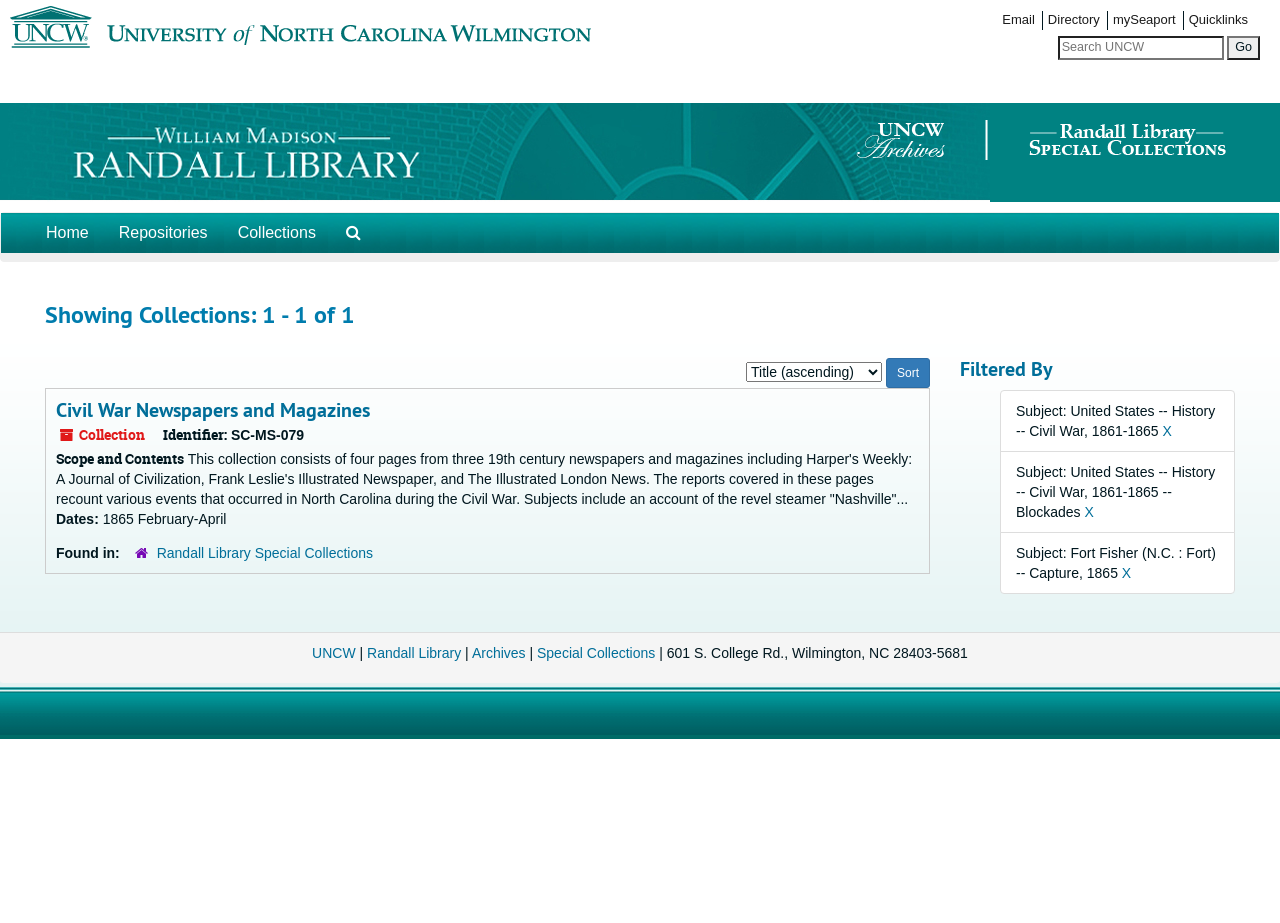Write an elaborate caption that captures the essence of the webpage.

The webpage is about the UNCW Randall Library's collections, specifically showcasing a collection of Civil War newspapers and magazines. 

At the top left, there is a link to the University of North Carolina Wilmington, accompanied by an image of the university's logo. On the top right, there are several links, including "Email", "Directory", "mySeaport", and "Quicklinks", as well as a search bar with a "Go" button.

Below the top section, there is a large header image with three logos: the Library Header Image, Archives Logo Image, and Special Collections Logo Image. 

Underneath the header image, there is a top-level navigation menu with links to "Home", "Repositories", "Collections", and "Search The Archives". 

The main content of the page is a collection description, which includes a heading "Civil War Newspapers and Magazines" and a link to the collection. The collection description provides details such as the identifier "SC-MS-079", scope and contents, dates, and where it was found. The scope and contents section describes the collection as consisting of four pages from three 19th-century newspapers and magazines, covering events that occurred in North Carolina during the Civil War.

On the right side of the page, there is a section titled "Filtered By" with three subjects related to the Civil War, each with an "X" link to remove the filter.

At the bottom of the page, there are links to UNCW, Randall Library, Archives, and Special Collections, along with the library's address.